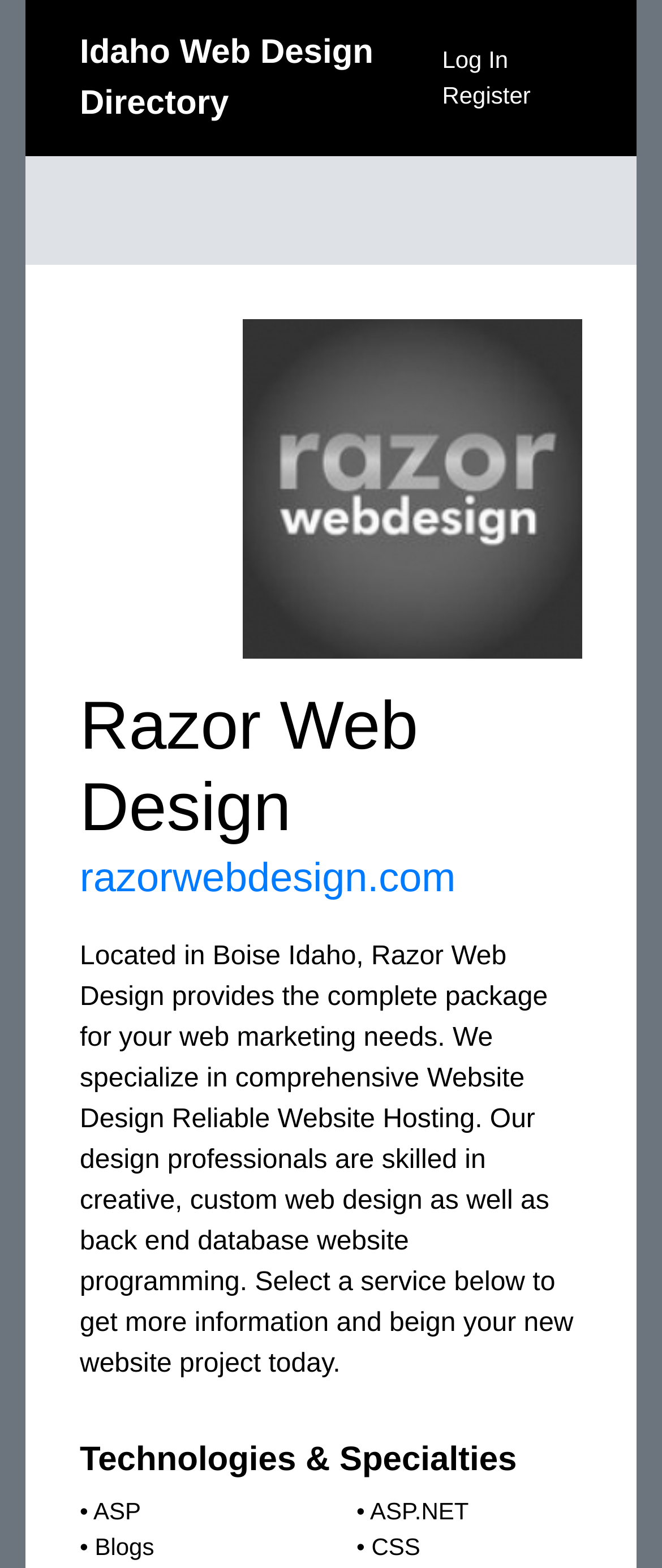How many links are there under the 'Technologies & Specialties' heading?
Answer the question with a single word or phrase derived from the image.

4